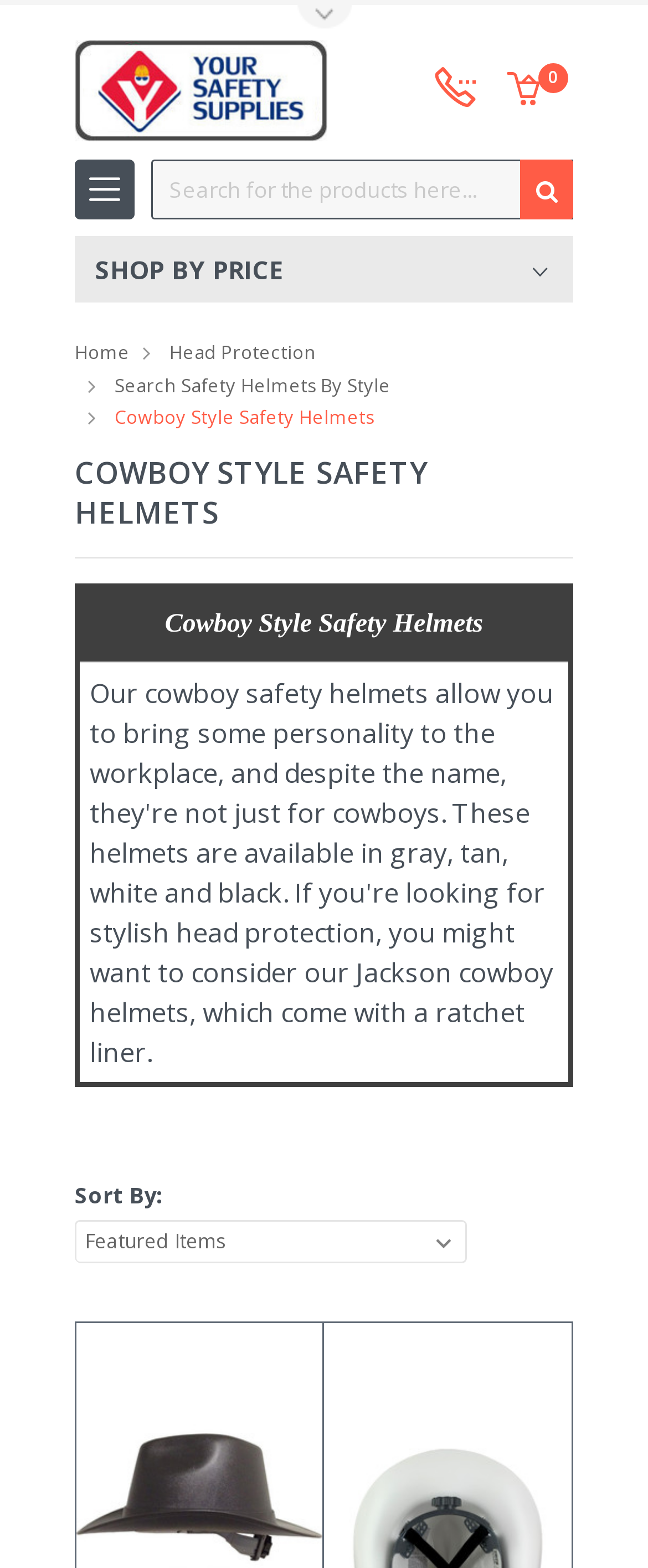Provide a brief response to the question below using a single word or phrase: 
What is the name of the supplier featured on this page?

YourSafetySupplies.com